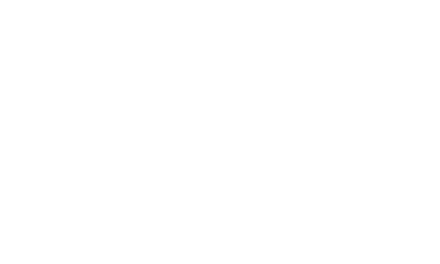Please provide a short answer using a single word or phrase for the question:
What is the purpose of the company logo?

to foster trust and recognition